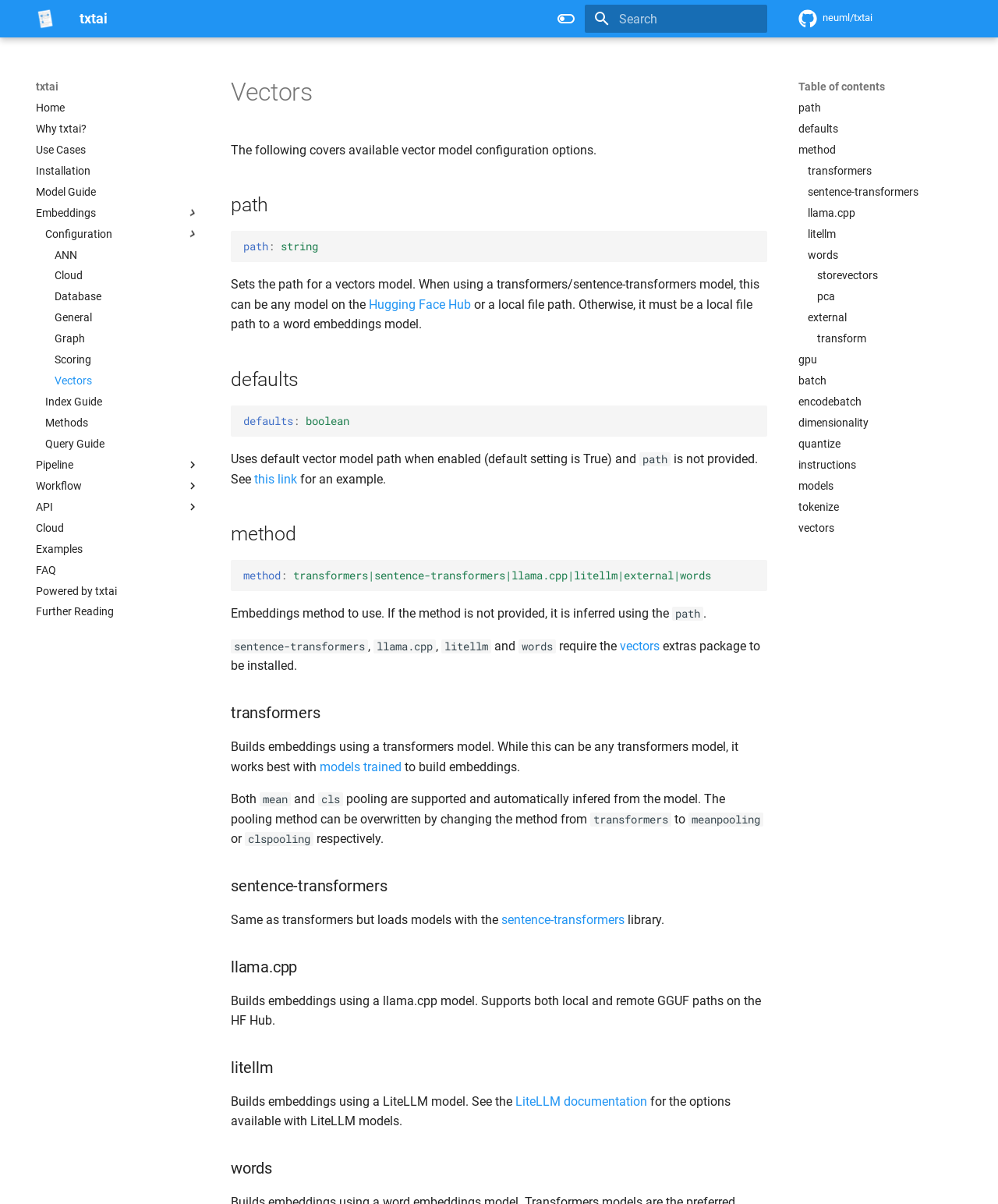Provide a comprehensive caption for the webpage.

The webpage is about txtai, an all-in-one open-source embeddings database for semantic search, LLM orchestration, and language model workflows. At the top, there is a navigation header with a logo, a link to switch to dark mode, and a search bar. Below the header, there is a main navigation menu with links to various sections, including Home, Why txtai?, Use Cases, Installation, Model Guide, Embeddings, Configuration, and more.

On the left side, there is a table of contents navigation menu with links to different sections, including path, defaults, method, and others. The main content area has several sections, each with a heading and descriptive text. The first section is about Vectors, which covers available vector model configuration options. Below this section, there are code blocks and descriptive text explaining the configuration options, including path, defaults, and method.

There are several images on the page, including a logo, icons for switching to dark mode and clearing the search bar, and other icons for various links. The page has a clean and organized layout, making it easy to navigate and find information.